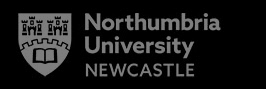Please provide a one-word or phrase answer to the question: 
Where is the university located?

Newcastle